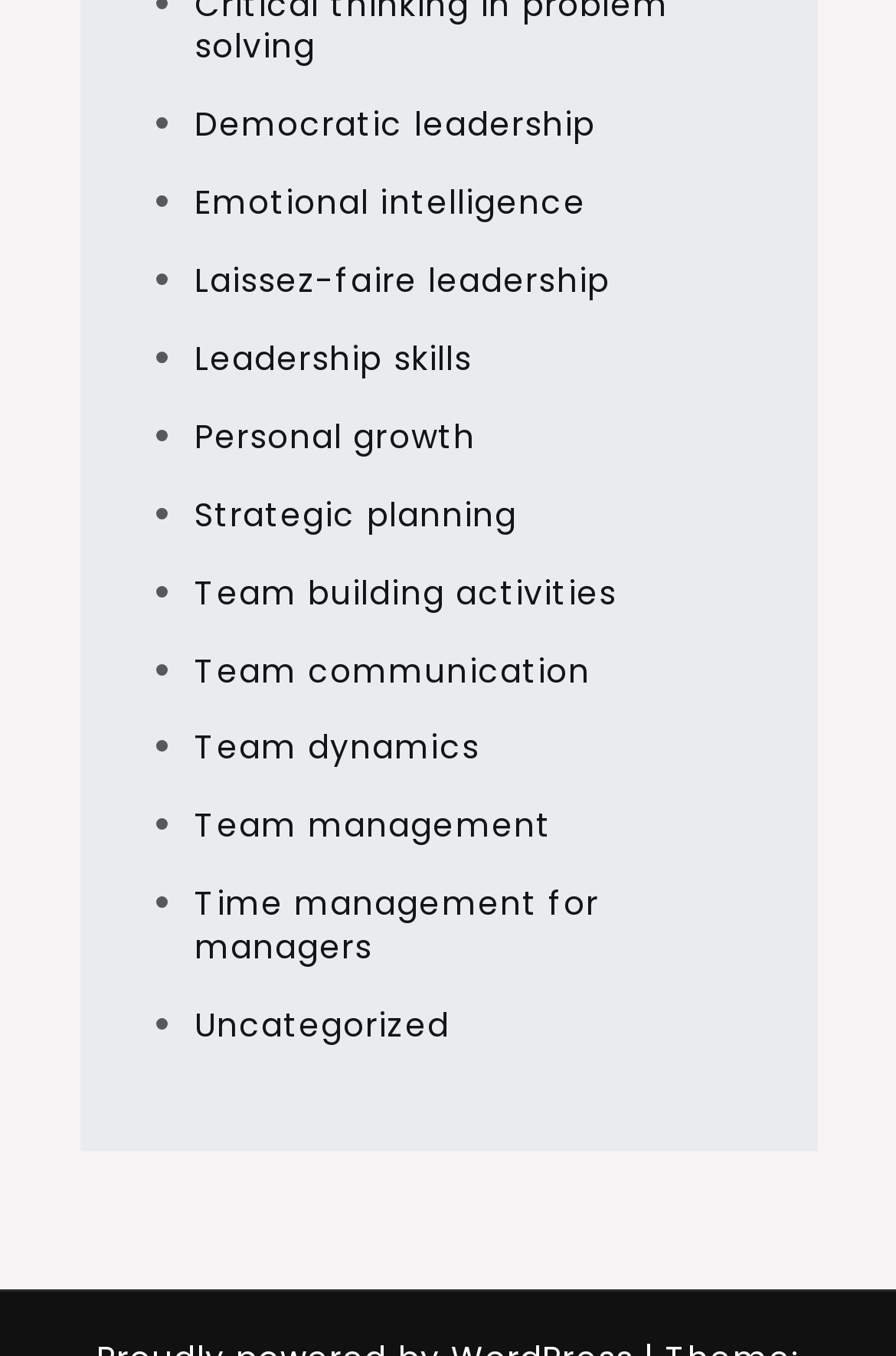What is the topic related to managing time?
Examine the screenshot and reply with a single word or phrase.

Time management for managers